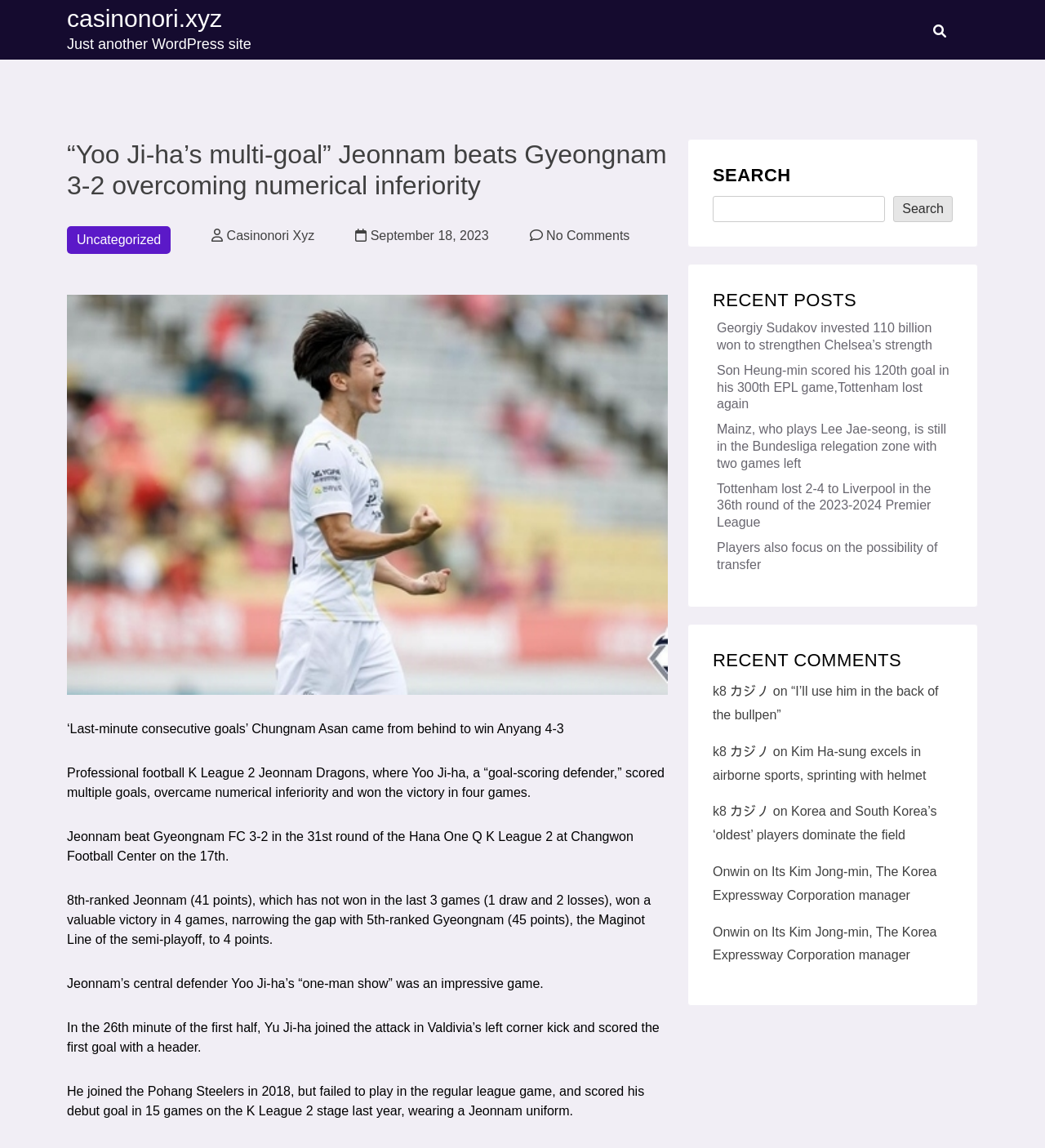Identify the bounding box coordinates of the region that should be clicked to execute the following instruction: "Read recent posts".

[0.682, 0.251, 0.912, 0.279]